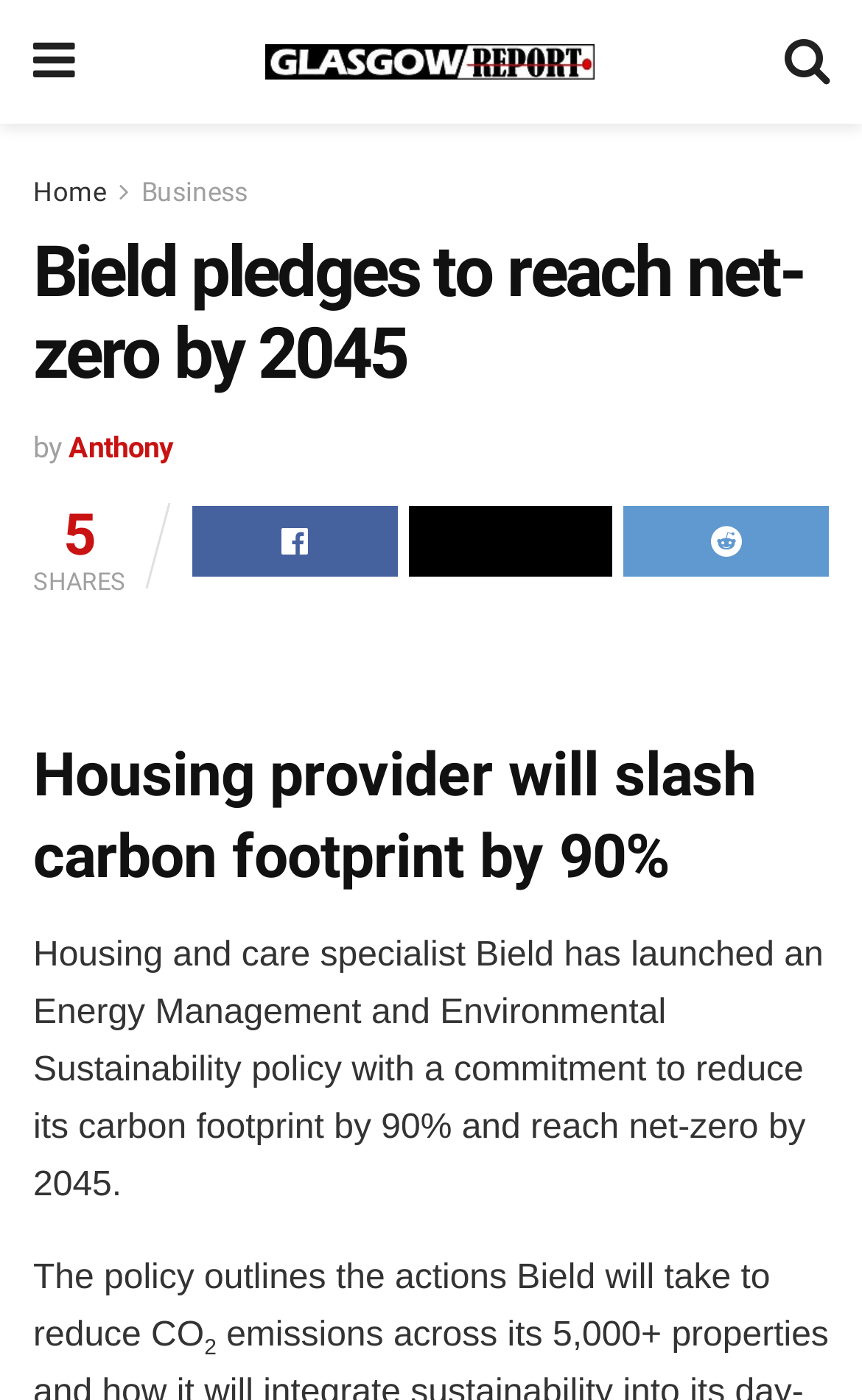Identify the bounding box coordinates for the UI element described as: "Reddit".

[0.724, 0.362, 0.962, 0.412]